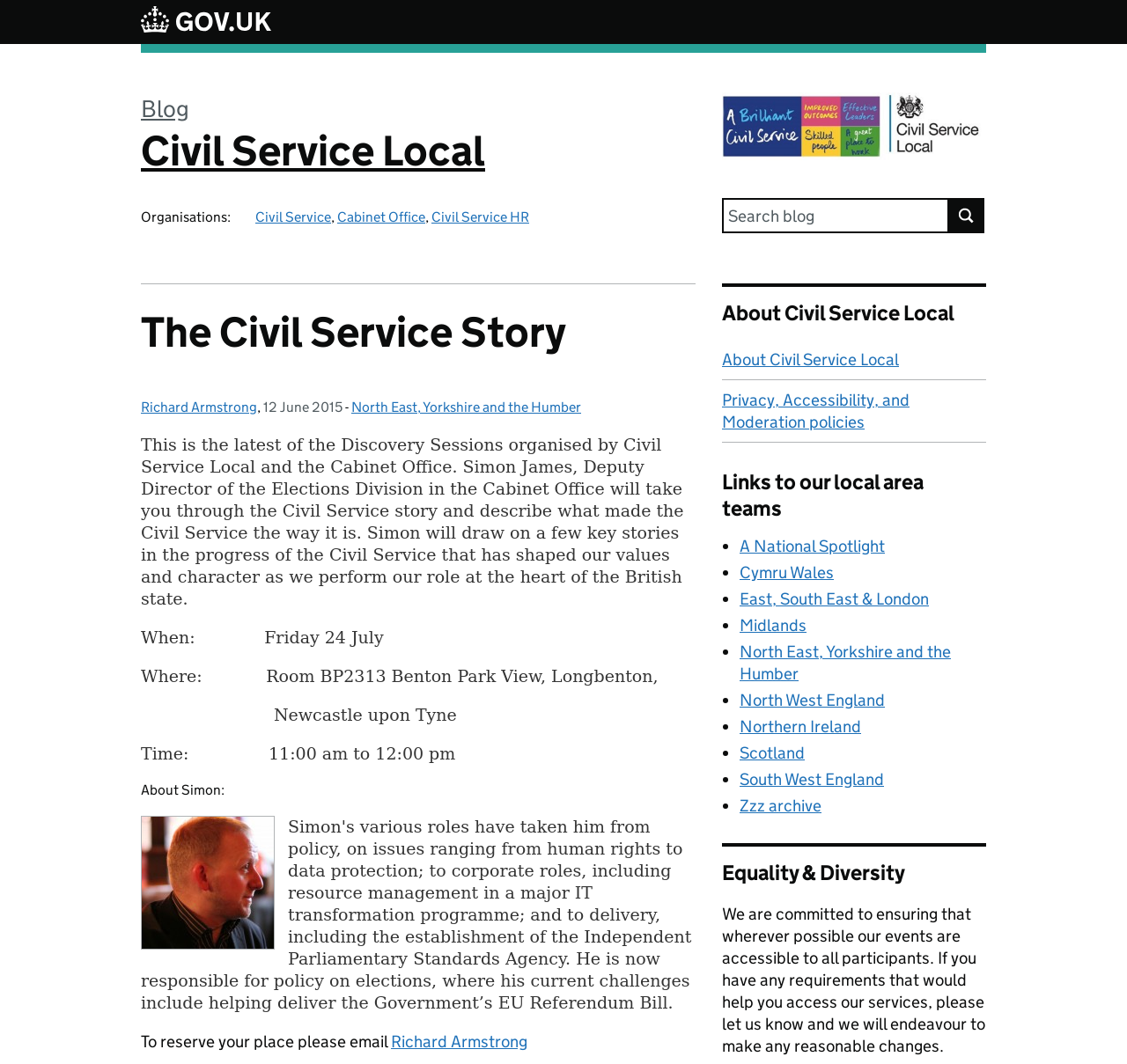What is the purpose of the 'Discovery Sessions' event?
Look at the image and provide a detailed response to the question.

The purpose of the 'Discovery Sessions' event can be inferred from the content of the blog post, which describes the event as an opportunity for Simon James to take the audience through the Civil Service story and describe what made the Civil Service the way it is. The event aims to provide an understanding of the Civil Service's values and character.